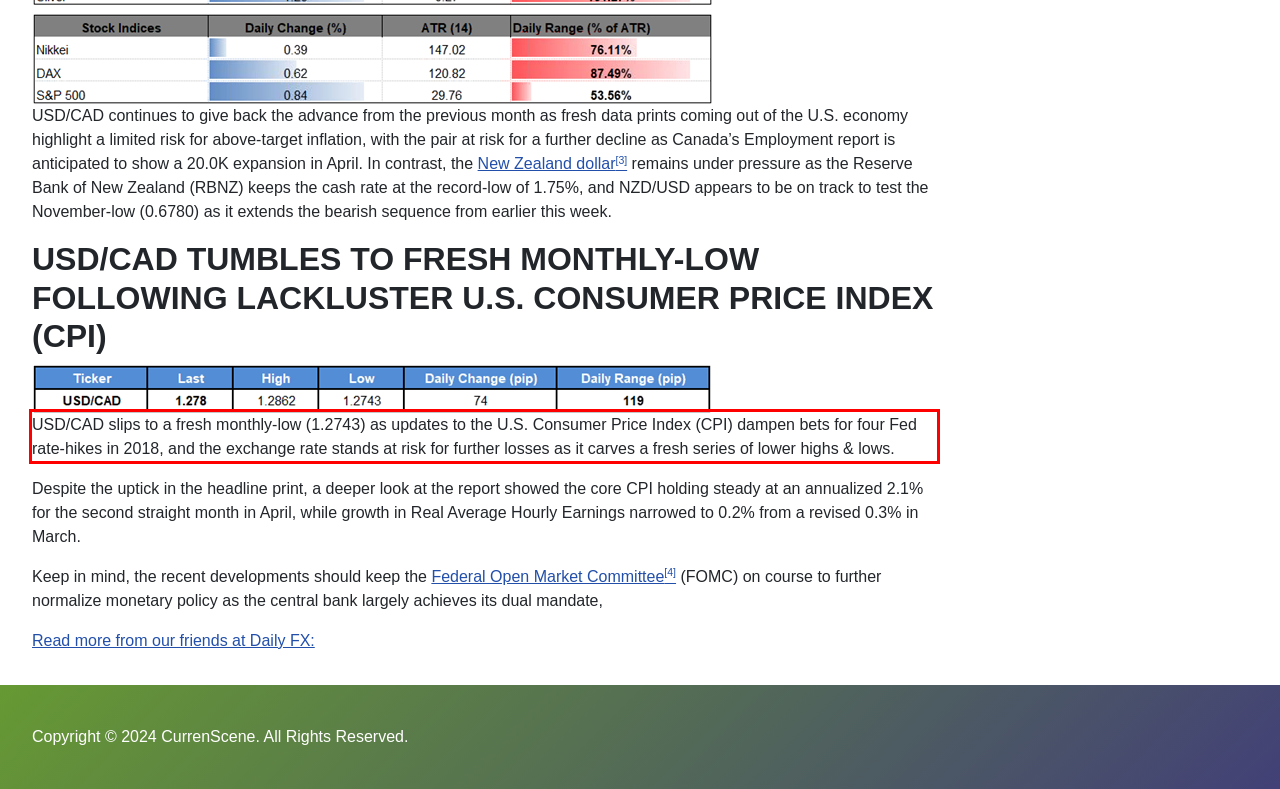From the screenshot of the webpage, locate the red bounding box and extract the text contained within that area.

USD/CAD slips to a fresh monthly-low (1.2743) as updates to the U.S. Consumer Price Index (CPI) dampen bets for four Fed rate-hikes in 2018, and the exchange rate stands at risk for further losses as it carves a fresh series of lower highs & lows.